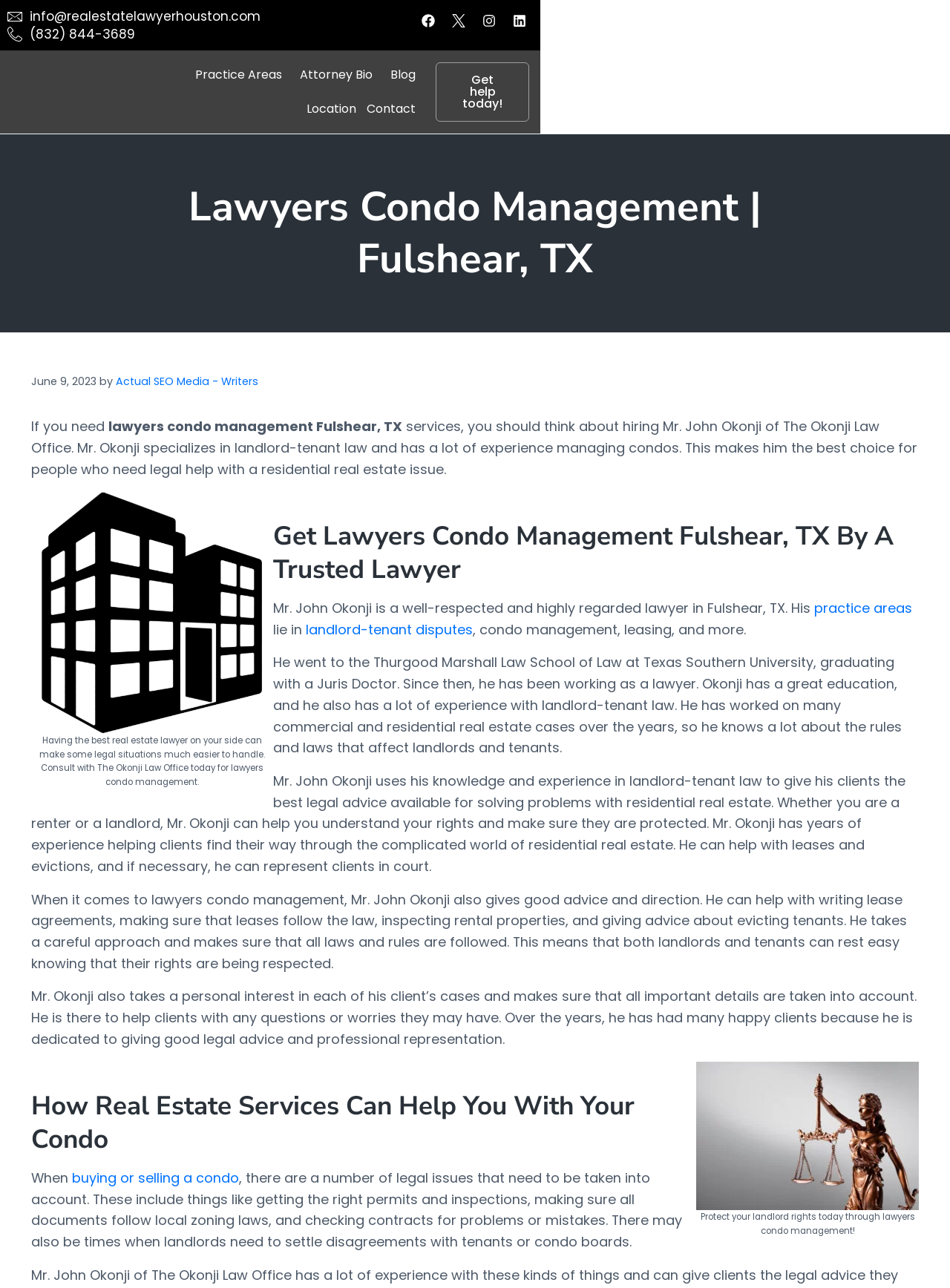What services does the lawyer offer?
Please describe in detail the information shown in the image to answer the question.

The lawyer offers various services related to residential real estate, including condo management, leasing, and more. This information is found in the paragraph that describes the lawyer's services and expertise.